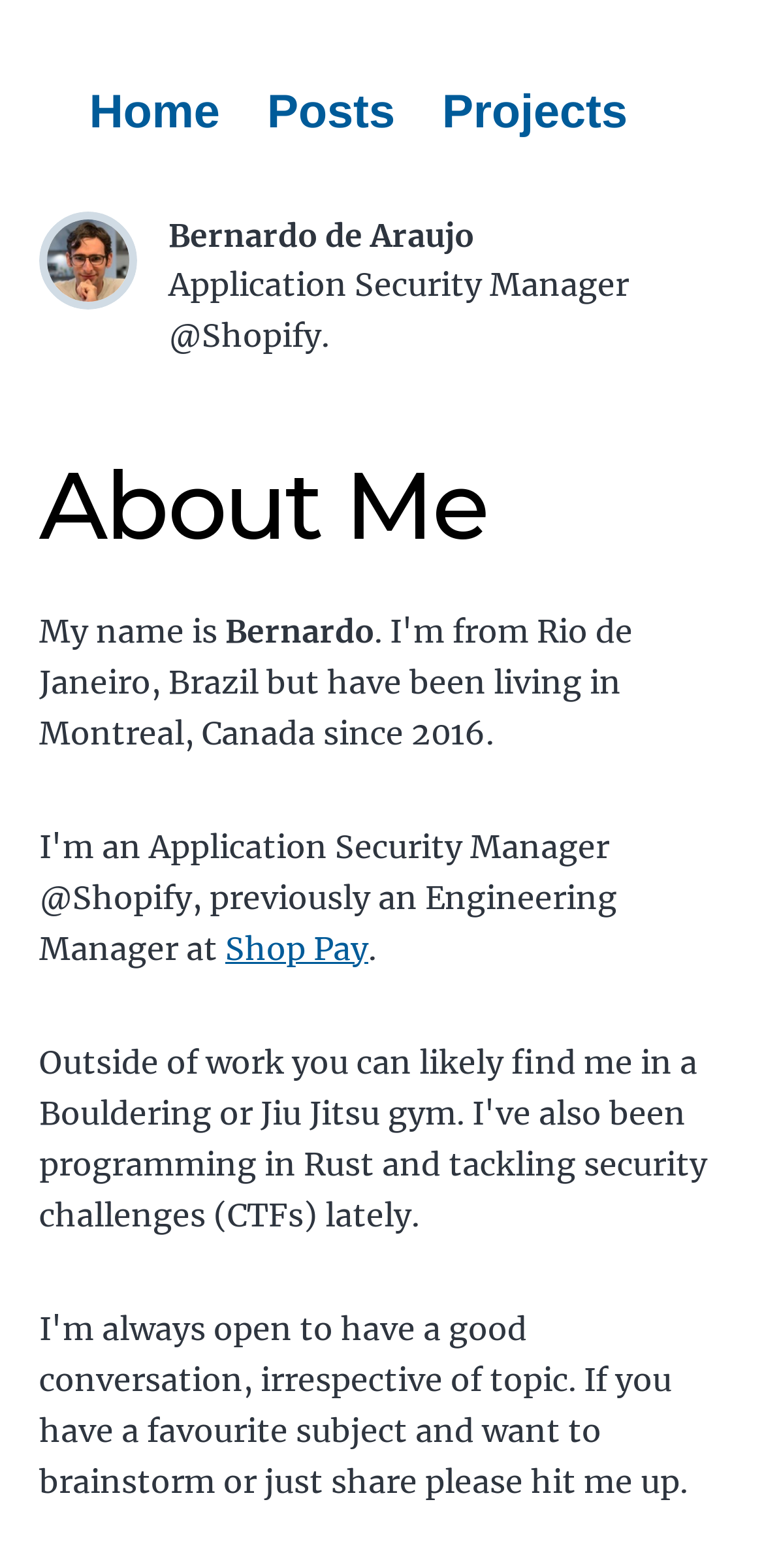Give a detailed overview of the webpage's appearance and contents.

The webpage appears to be a personal website or blog, titled "Home | Bernardo de Araujo". At the top, there are three navigation links: "Home", "Posts", and "Projects", aligned horizontally and evenly spaced. 

Below the navigation links, there is a small image of Bernardo de Araujo, positioned near the left edge of the page. To the right of the image, there is a brief description of Bernardo, stating that he is an "Application Security Manager @Shopify".

Further down, there is a heading titled "About Me", which spans almost the entire width of the page. Below the heading, there is a brief paragraph introducing Bernardo, with his name "Bernardo" highlighted. 

Additionally, there is a link to "Shop Pay" mentioned in the paragraph, positioned near the right edge of the page. The link is followed by a period.